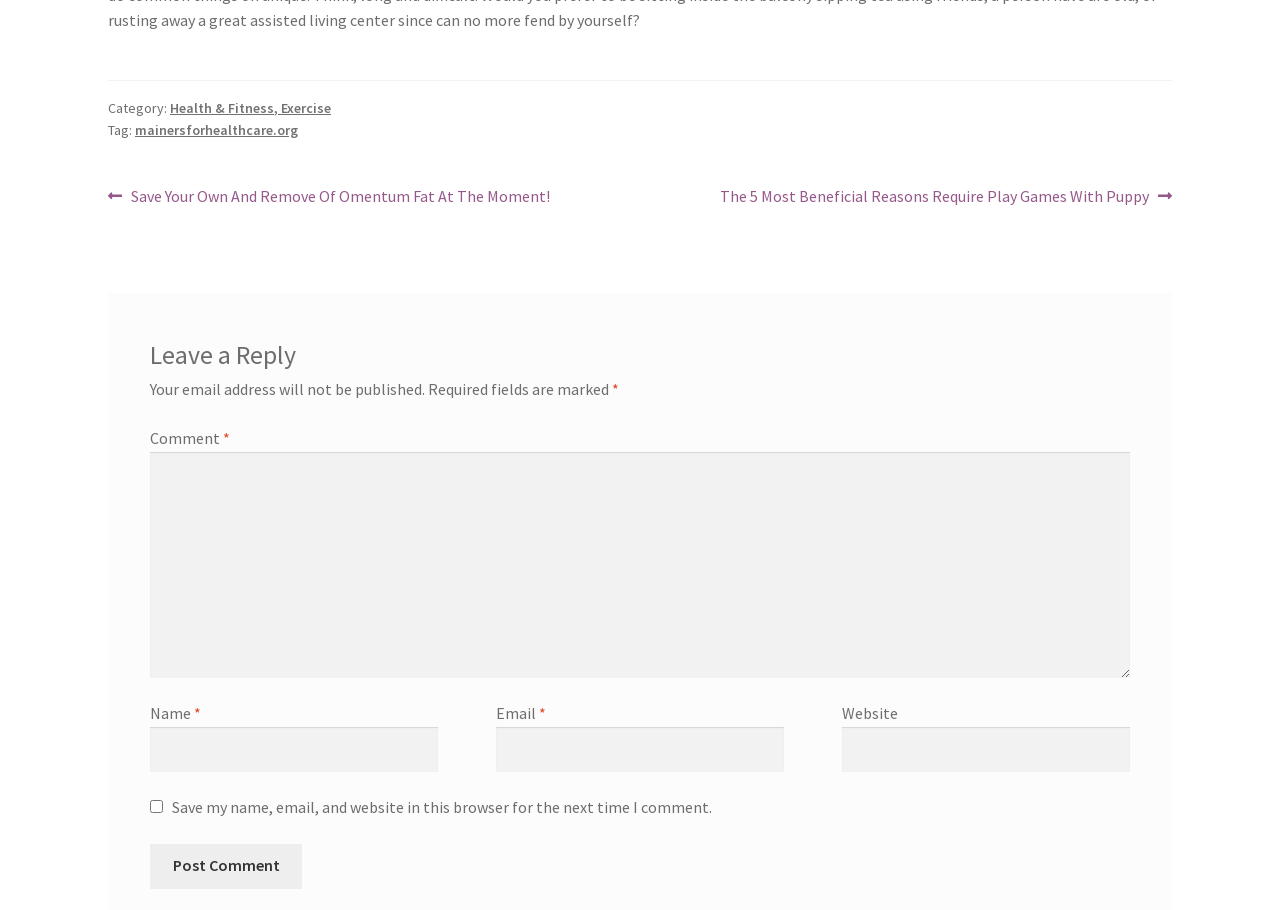Find the bounding box coordinates for the element that must be clicked to complete the instruction: "Click on the 'Previous post' link". The coordinates should be four float numbers between 0 and 1, indicated as [left, top, right, bottom].

[0.084, 0.202, 0.429, 0.23]